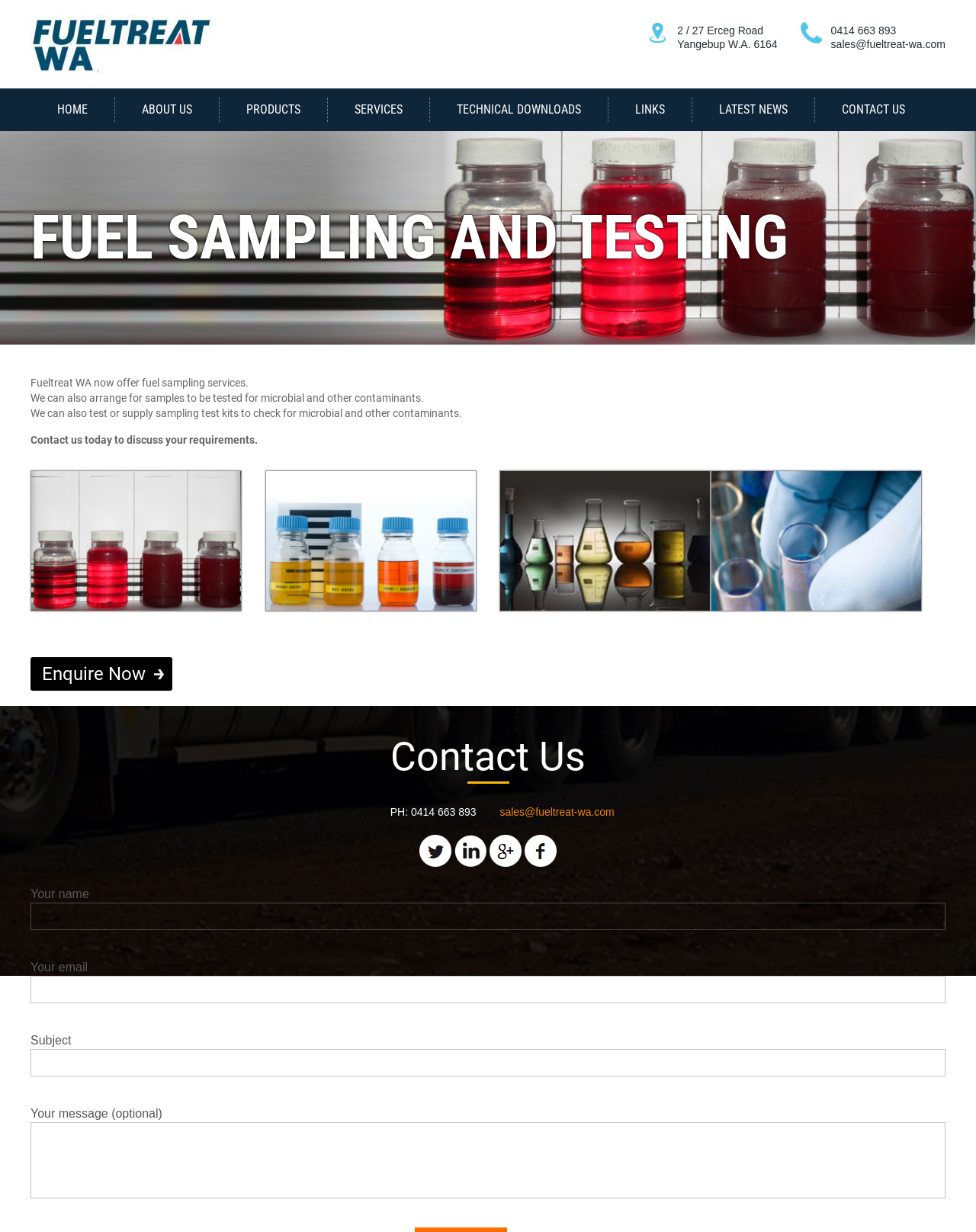Determine the bounding box for the UI element that matches this description: "alt="Fueltreat WA – Fuel Treatments"".

[0.031, 0.014, 0.219, 0.024]